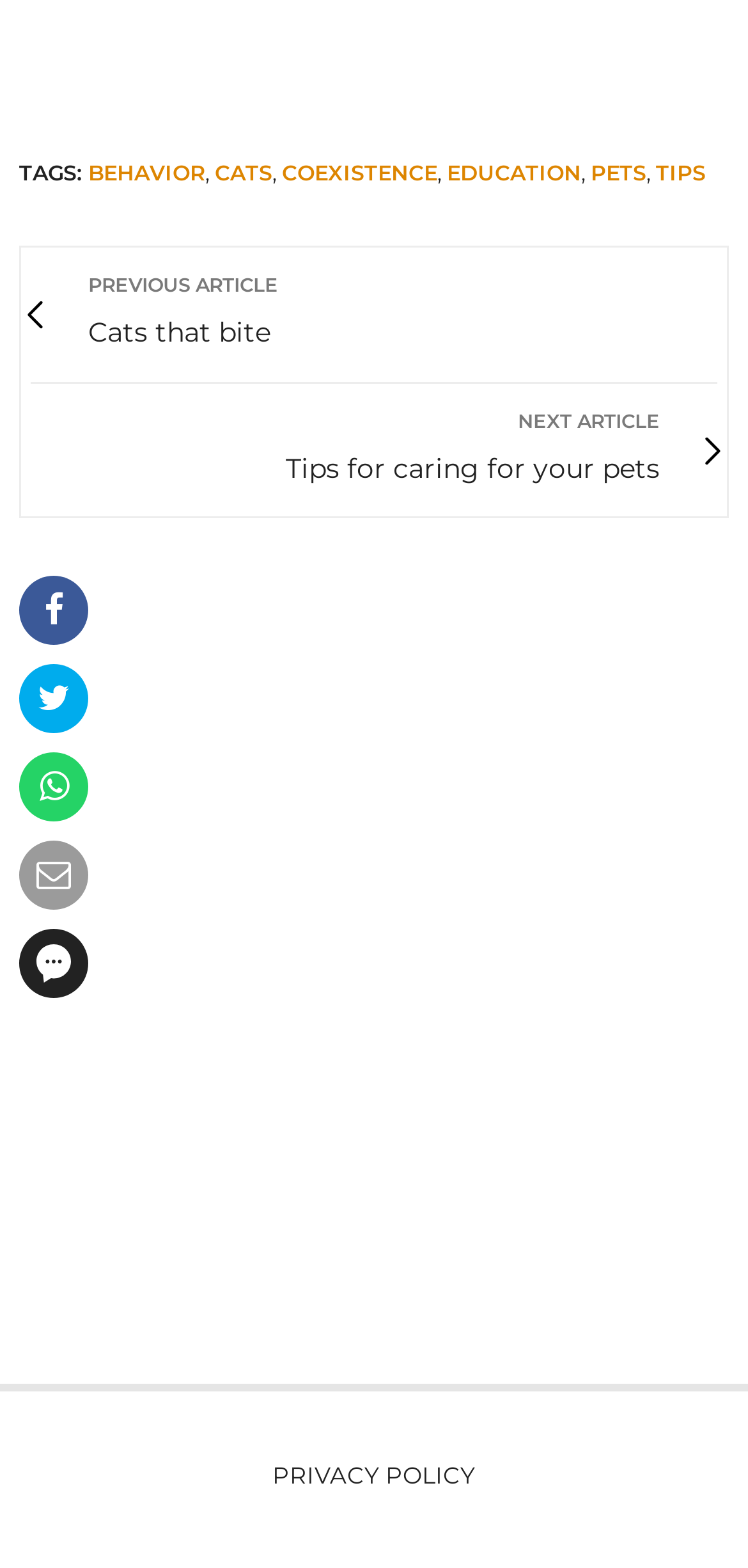What is the text of the first heading?
Using the image provided, answer with just one word or phrase.

Cats that bite